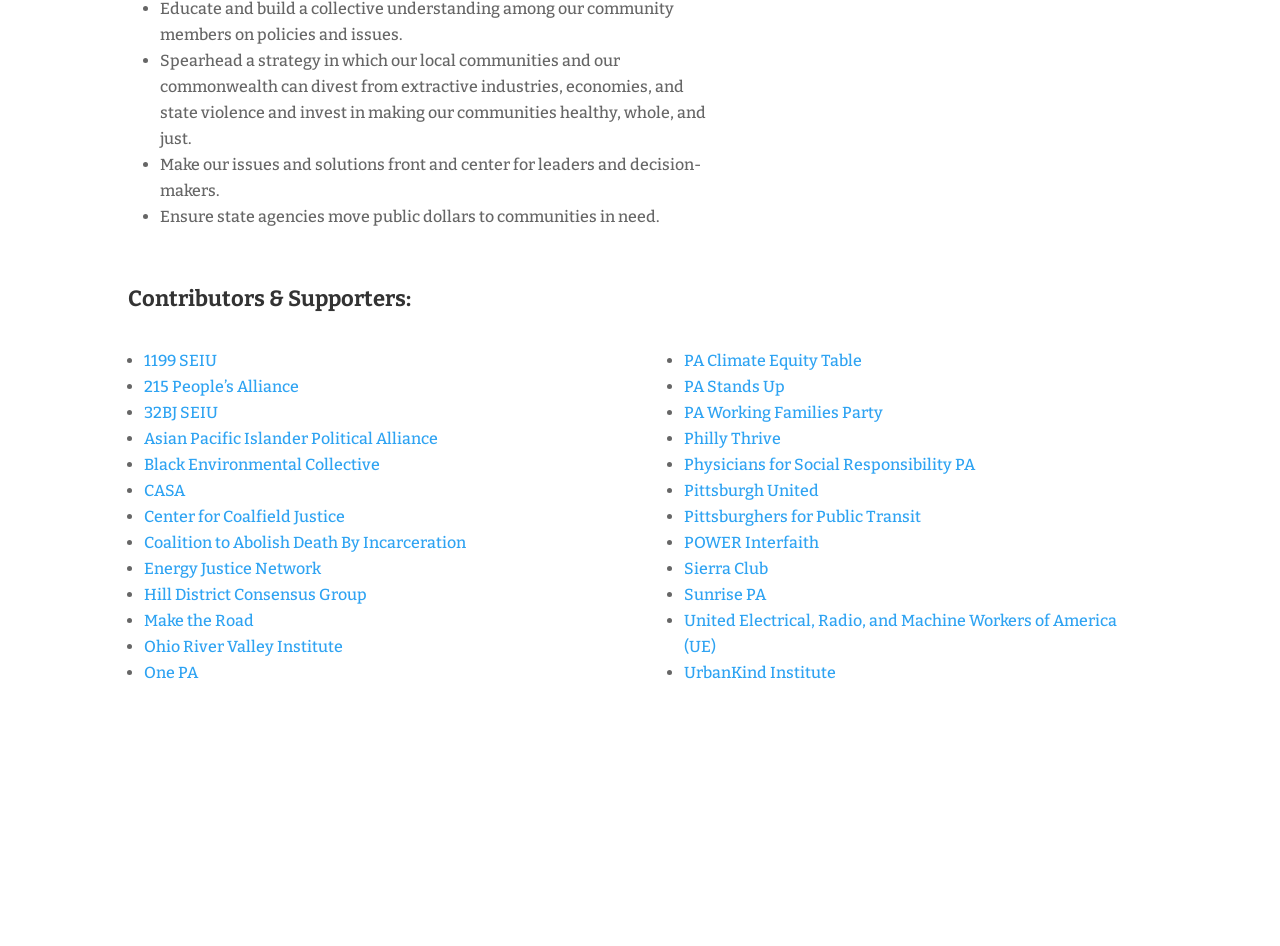Please give the bounding box coordinates of the area that should be clicked to fulfill the following instruction: "View contributors and supporters". The coordinates should be in the format of four float numbers from 0 to 1, i.e., [left, top, right, bottom].

[0.1, 0.304, 0.478, 0.338]